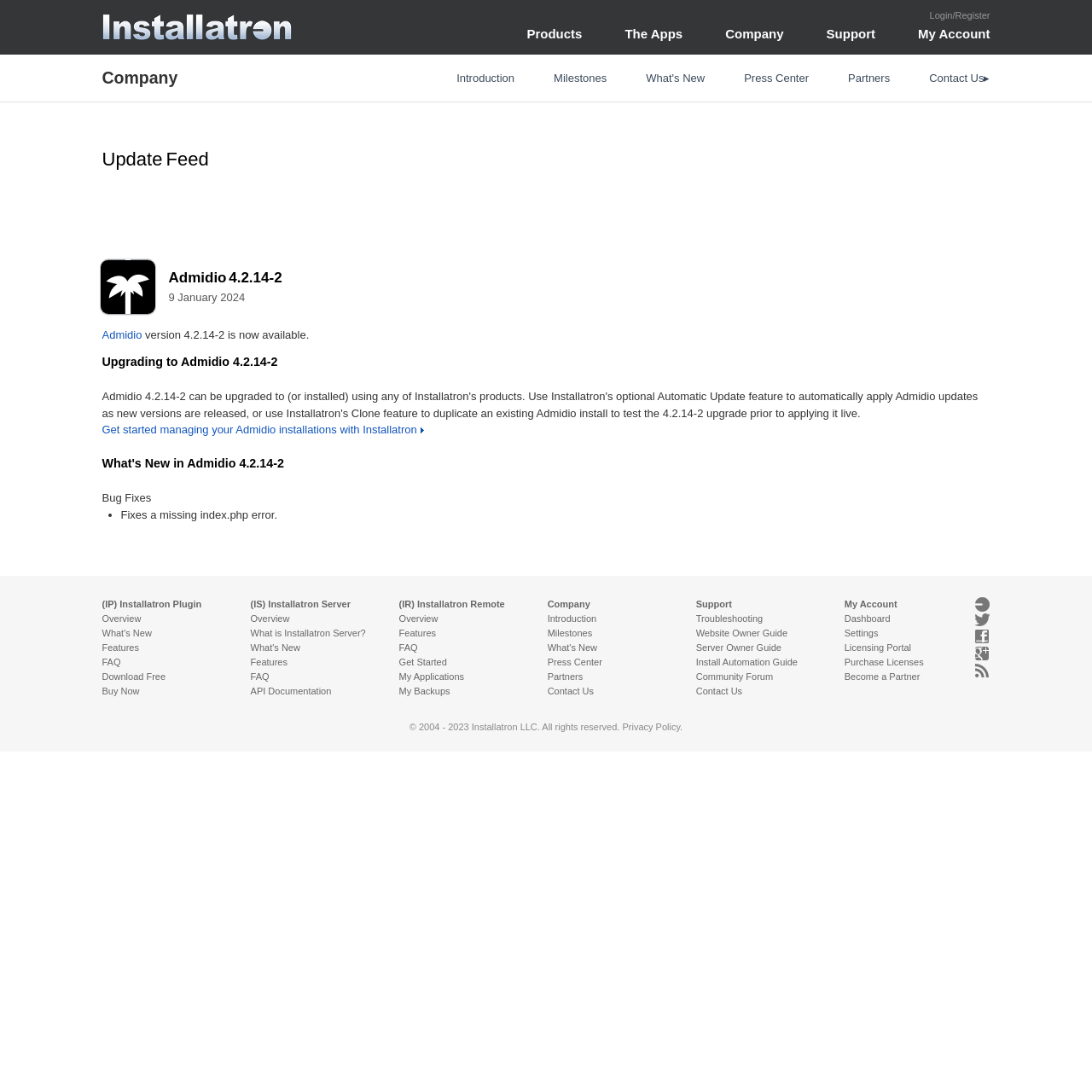Please locate the bounding box coordinates for the element that should be clicked to achieve the following instruction: "Check My Account". Ensure the coordinates are given as four float numbers between 0 and 1, i.e., [left, top, right, bottom].

[0.821, 0.023, 0.907, 0.04]